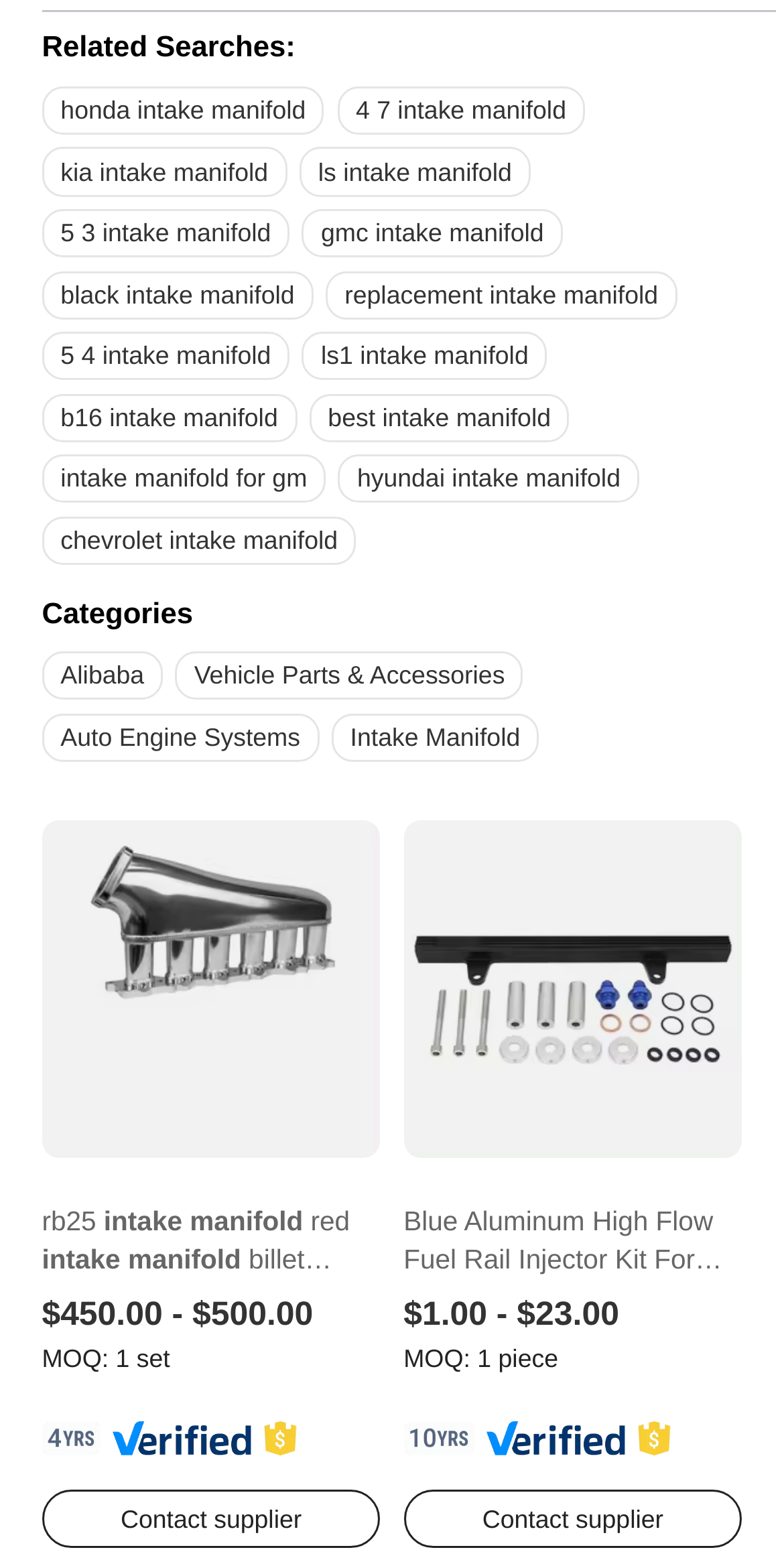Find the bounding box coordinates for the area that must be clicked to perform this action: "go to GCC LOVE".

None